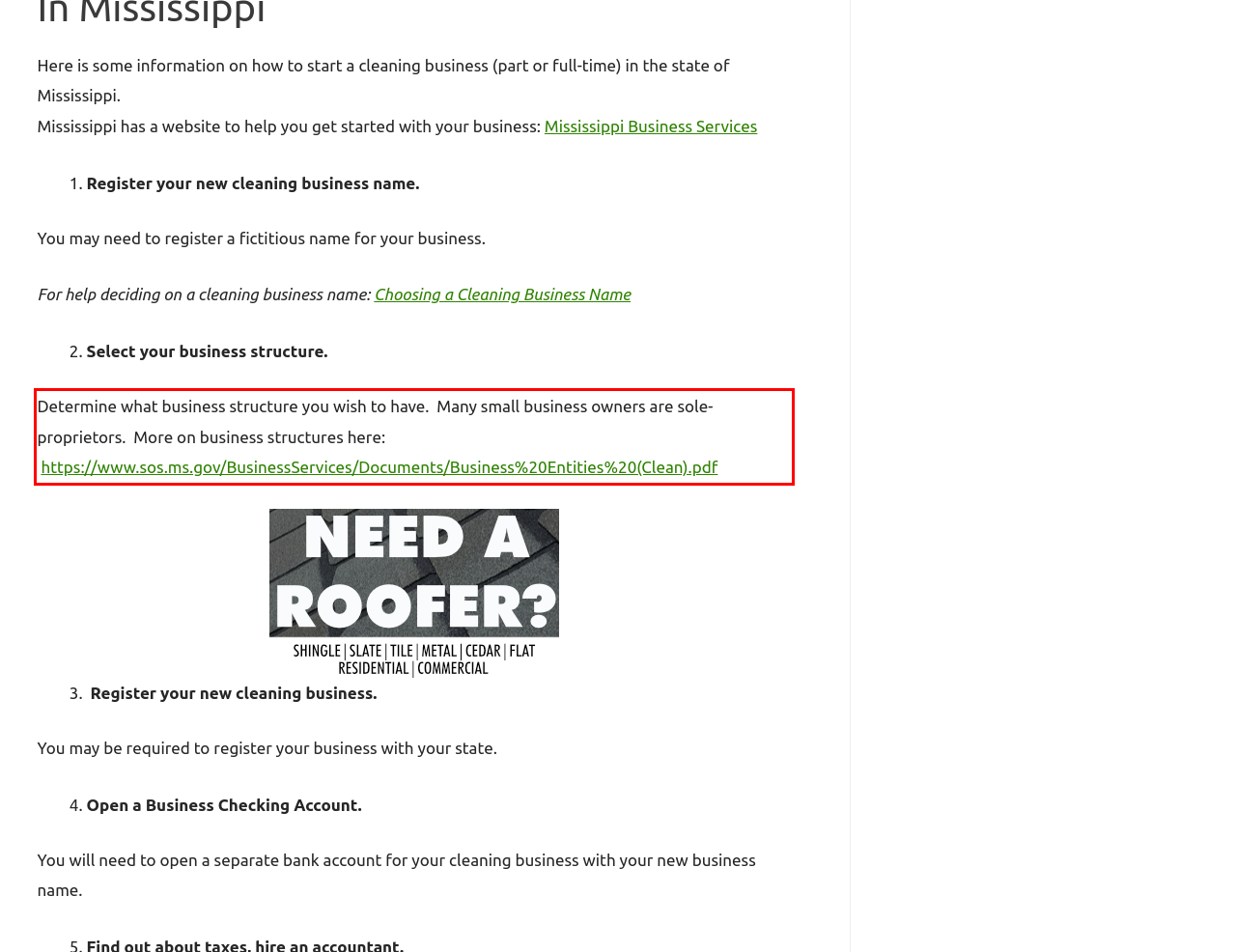Using the provided screenshot, read and generate the text content within the red-bordered area.

Determine what business structure you wish to have. Many small business owners are sole-proprietors. More on business structures here: https://www.sos.ms.gov/BusinessServices/Documents/Business%20Entities%20(Clean).pdf